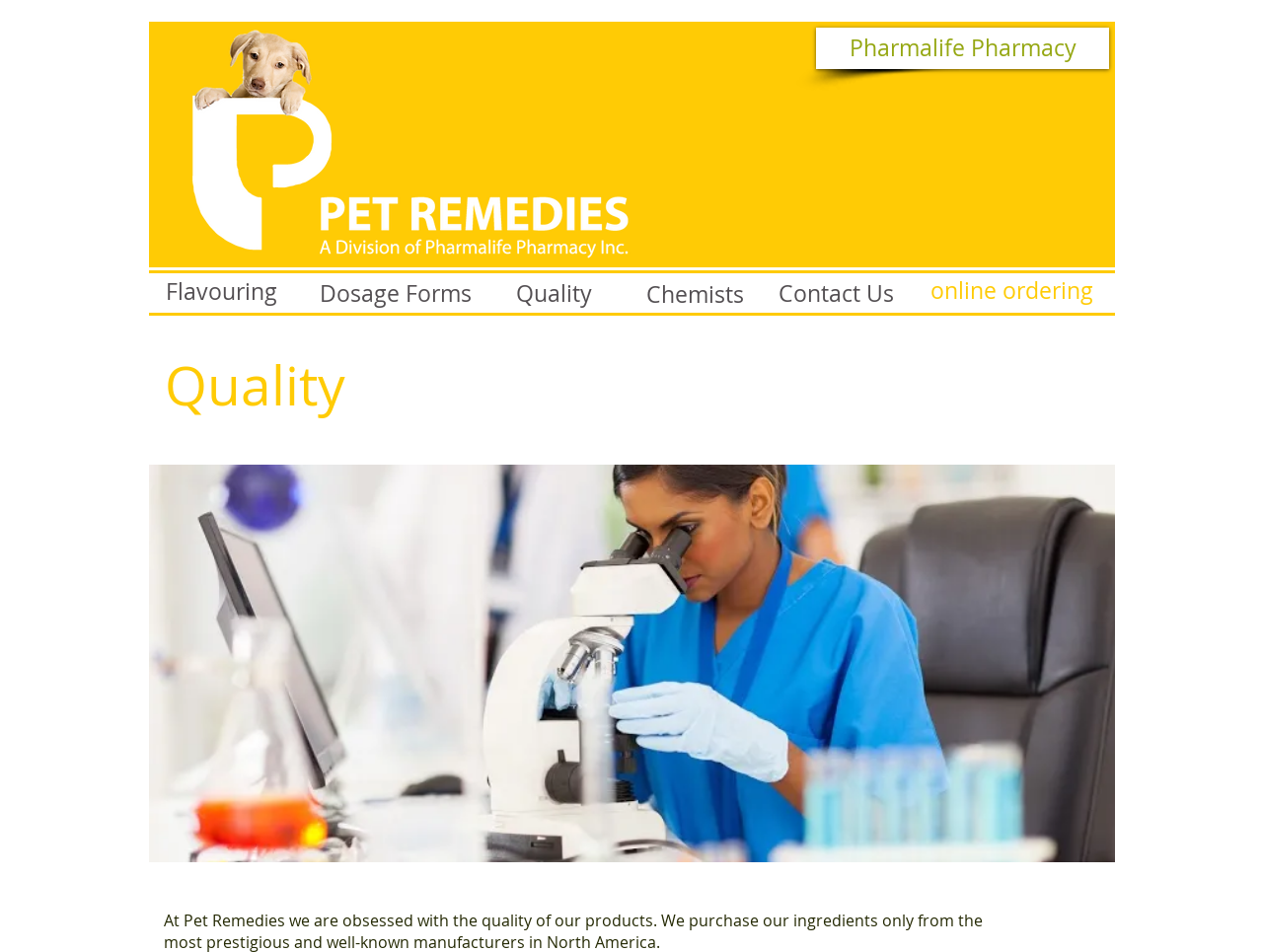Point out the bounding box coordinates of the section to click in order to follow this instruction: "Click the 'Kangdan Sen fully premixed high-efficiency condensing boiler' link".

None